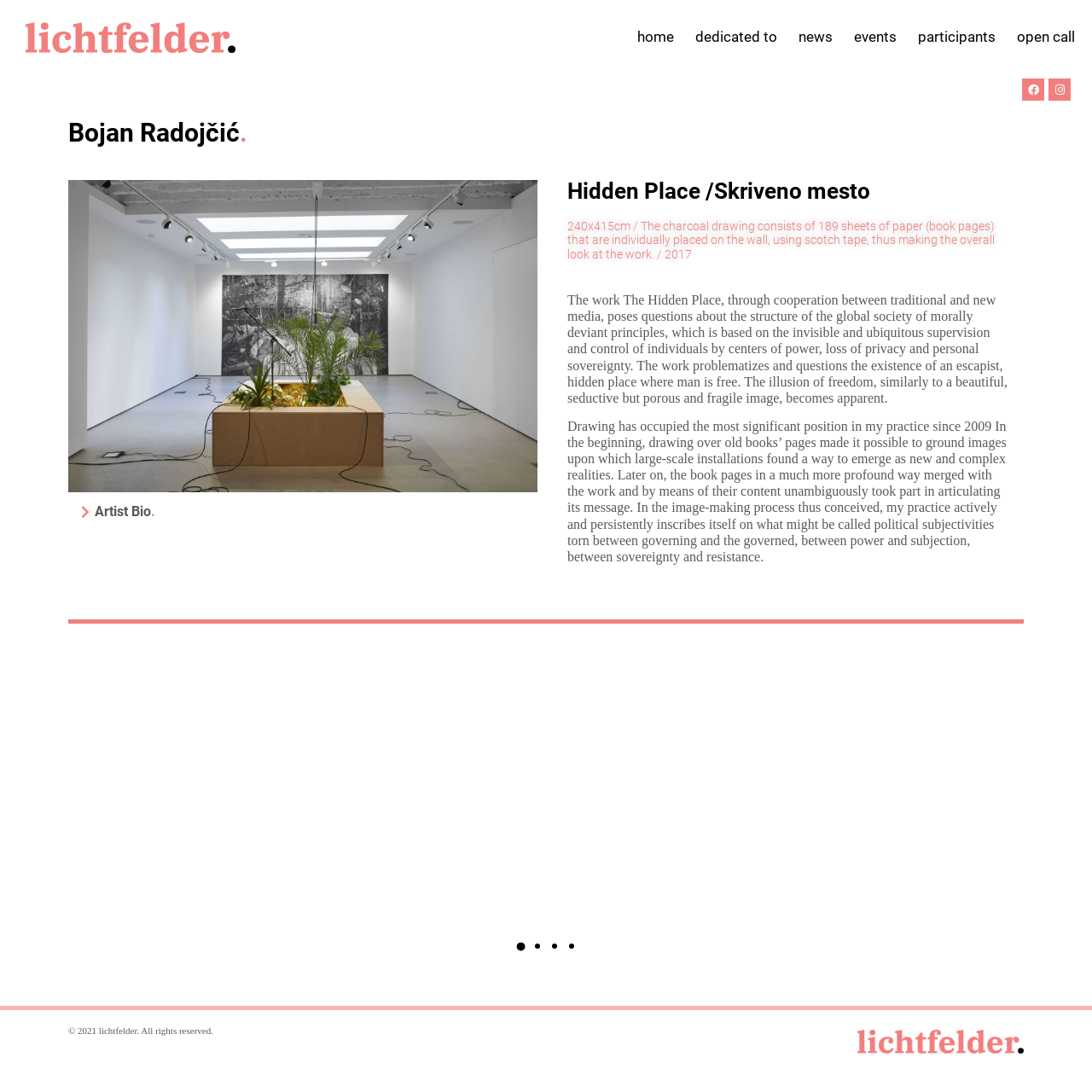Please predict the bounding box coordinates (top-left x, top-left y, bottom-right x, bottom-right y) for the UI element in the screenshot that fits the description: Danica Bićanić.

[0.476, 0.612, 0.593, 0.631]